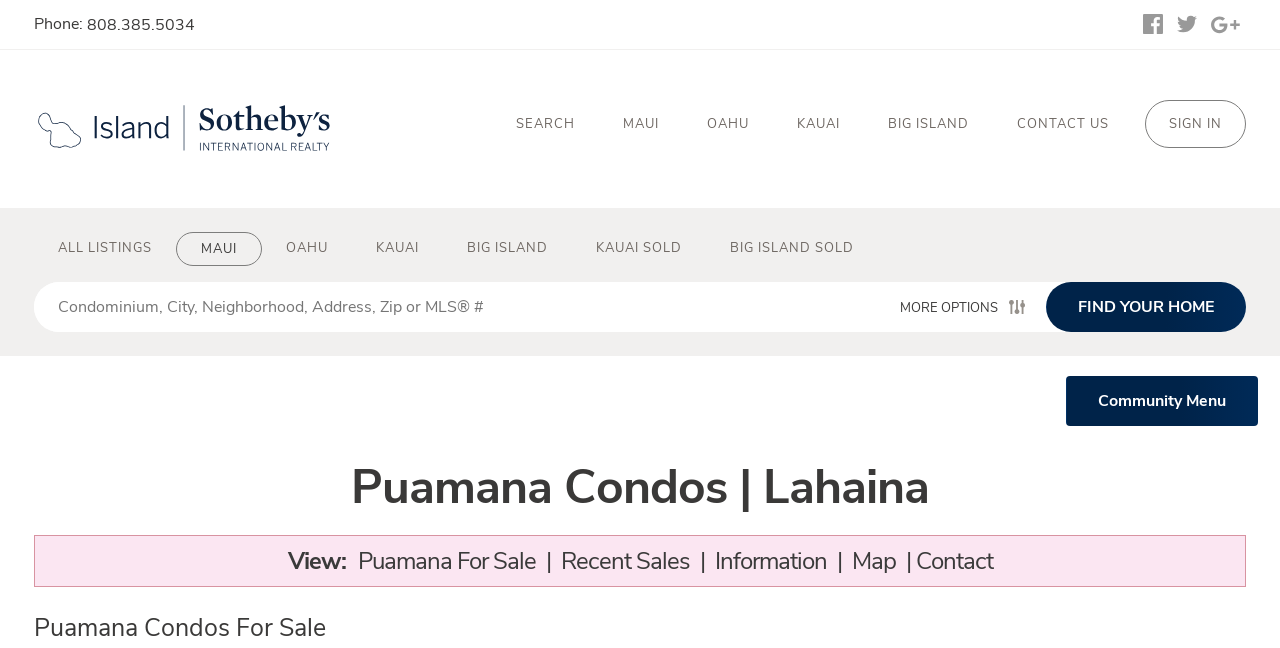What is the purpose of the 'FIND YOUR HOME' button?
Answer the question based on the image using a single word or a brief phrase.

To search for homes